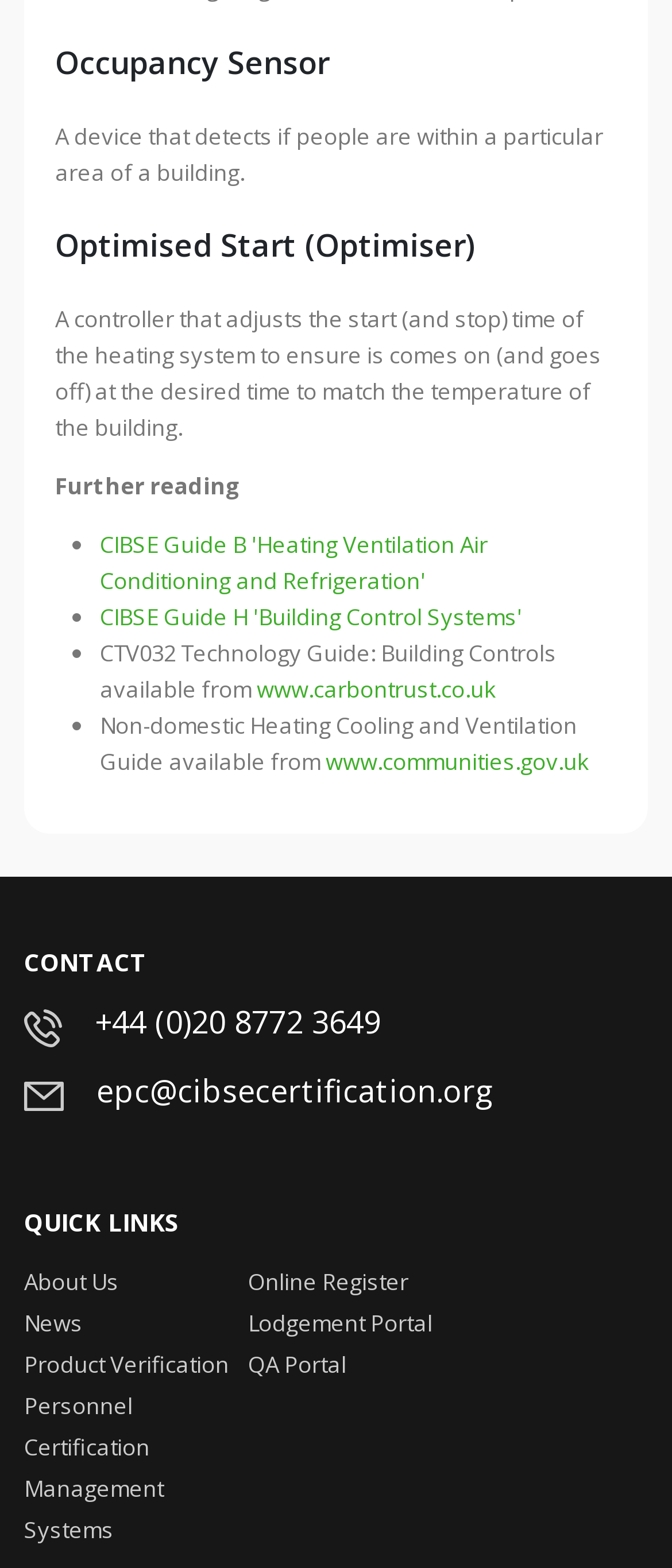Examine the screenshot and answer the question in as much detail as possible: What is the contact phone number?

The contact phone number is provided in the static text element following the 'CONTACT' heading, which is '+44 (0)20 8772 3649'.